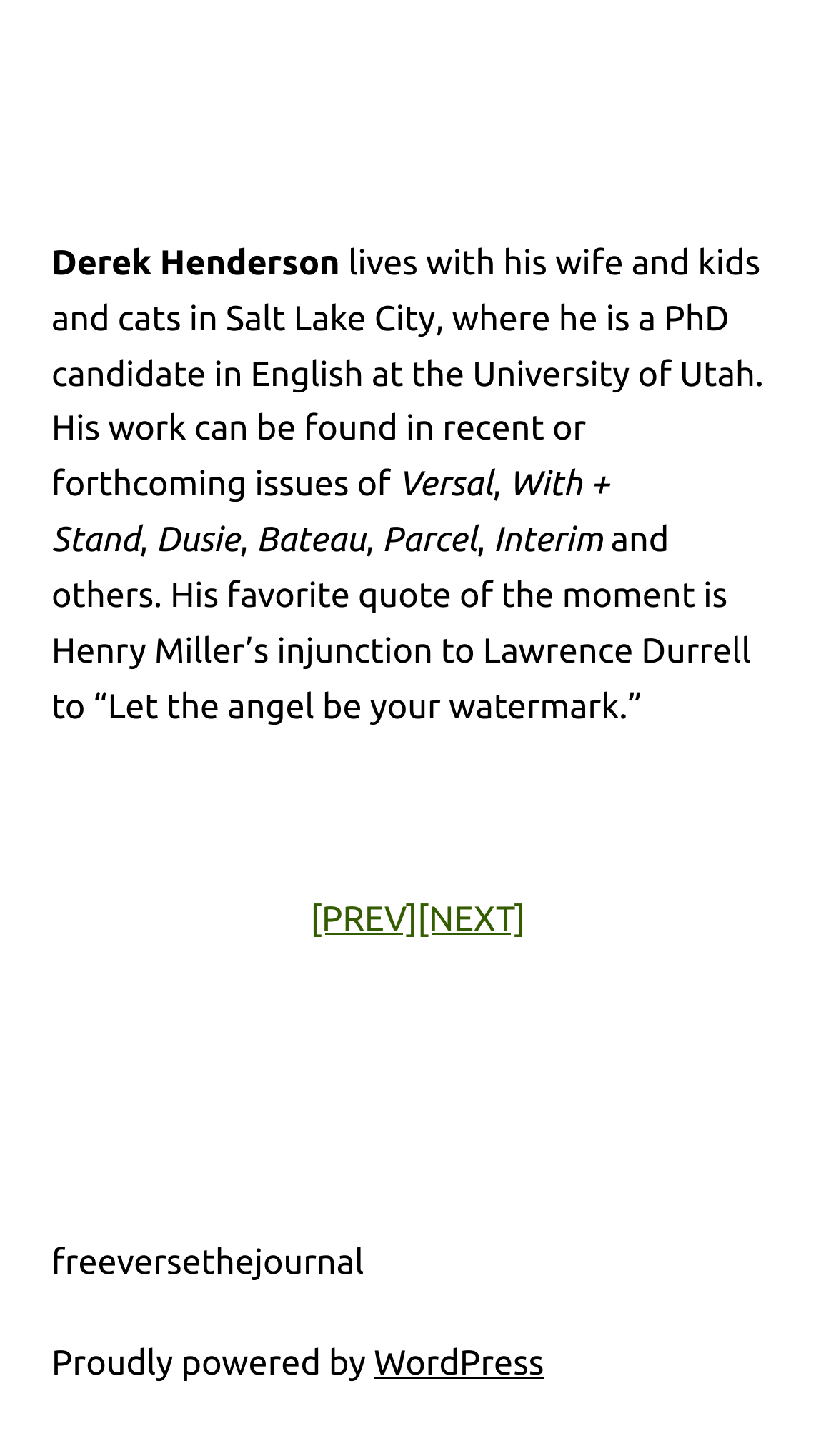What platform is the website powered by?
Based on the image, answer the question with a single word or brief phrase.

WordPress